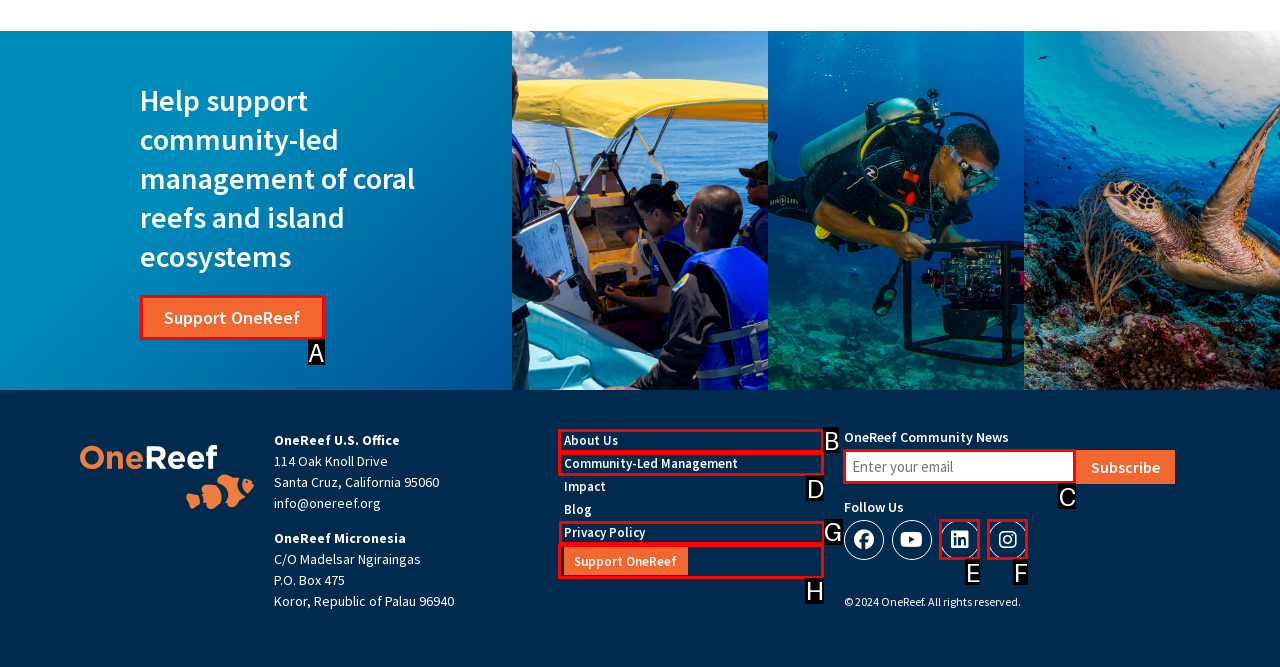Which option should you click on to fulfill this task: Read the Privacy Policy? Answer with the letter of the correct choice.

G